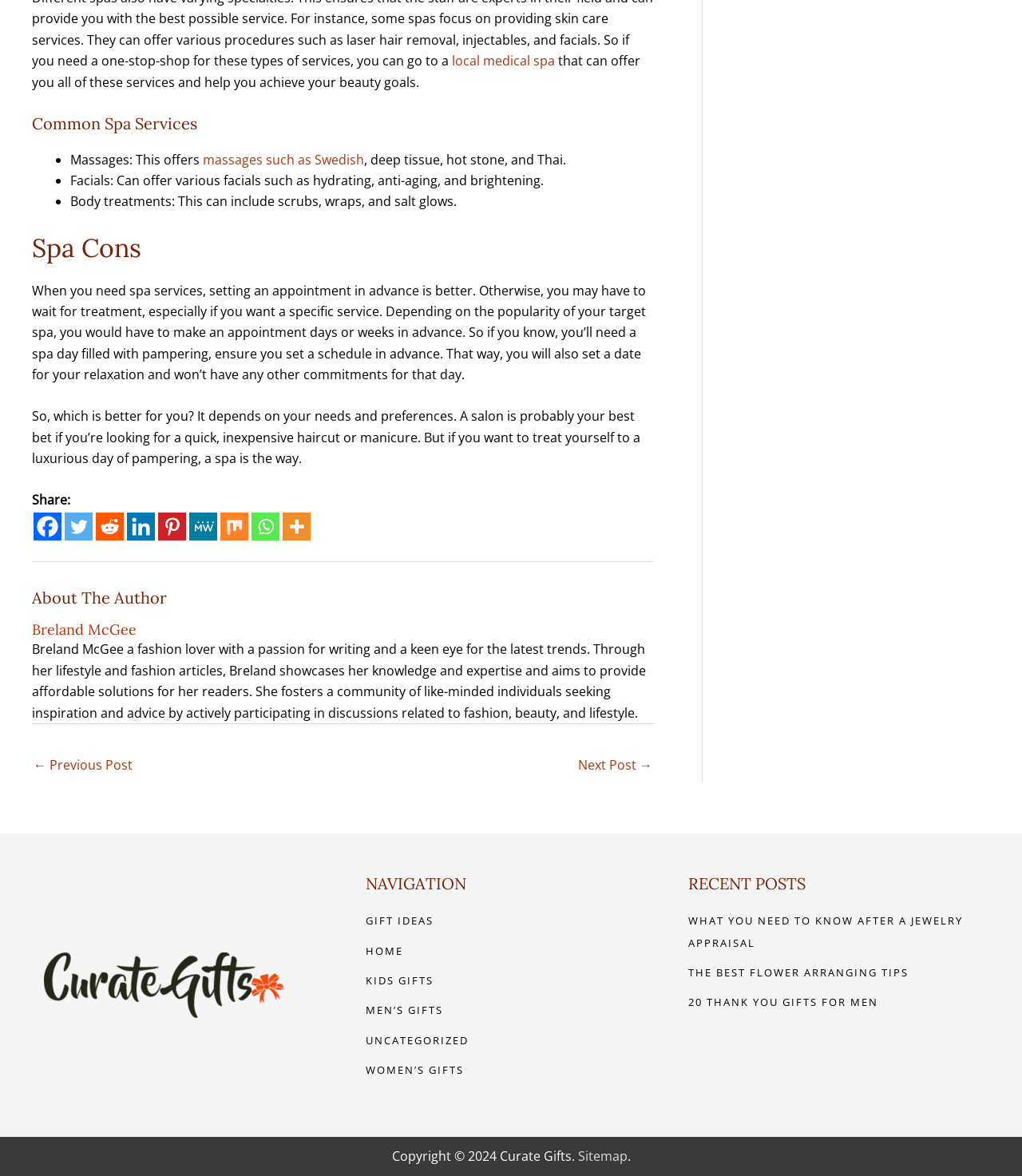Respond to the question below with a single word or phrase: Who is the author of the article?

Breland McGee